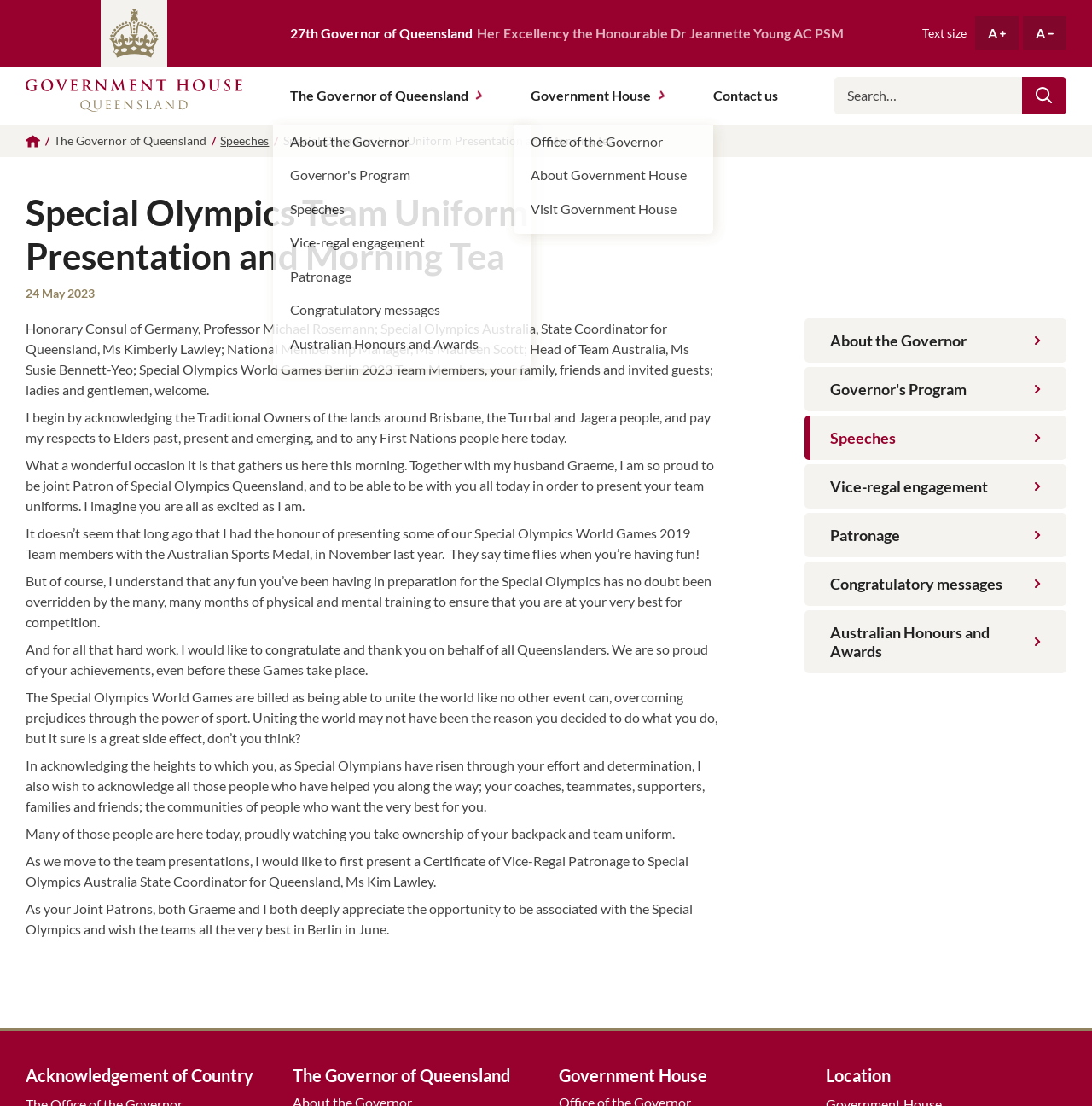Create an elaborate caption that covers all aspects of the webpage.

This webpage is about the Special Olympics Team Uniform Presentation and Morning Tea event at the Government House Queensland. At the top of the page, there is a header section with the title "Special Olympics Team Uniform Presentation and Morning Tea" and a navigation menu with links to "Government House Queensland", "The Governor of Queensland", and "About the Governor". 

Below the header, there are two columns of content. The left column has a section with the title "The Governor of Queensland" and a list of links to various pages, including "About the Governor", "Governor's Program", "Speeches", and more. 

The right column has the main content of the page, which is a speech transcript from the Governor of Queensland, Her Excellency the Honourable Dr Jeannette Young AC PSM. The speech is about the Special Olympics Team Uniform Presentation and Morning Tea event, and it acknowledges the athletes, their families, and the organizers. The speech also mentions the Governor's role as joint Patron of Special Olympics Queensland.

At the bottom of the page, there are three columns of links and information. The left column has links to "Homepage", "Speeches", and other pages. The middle column has a section with the title "Acknowledgement of Country" and a section with the title "The Governor of Queensland". The right column has a section with the title "Government House" and a section with the title "Location".